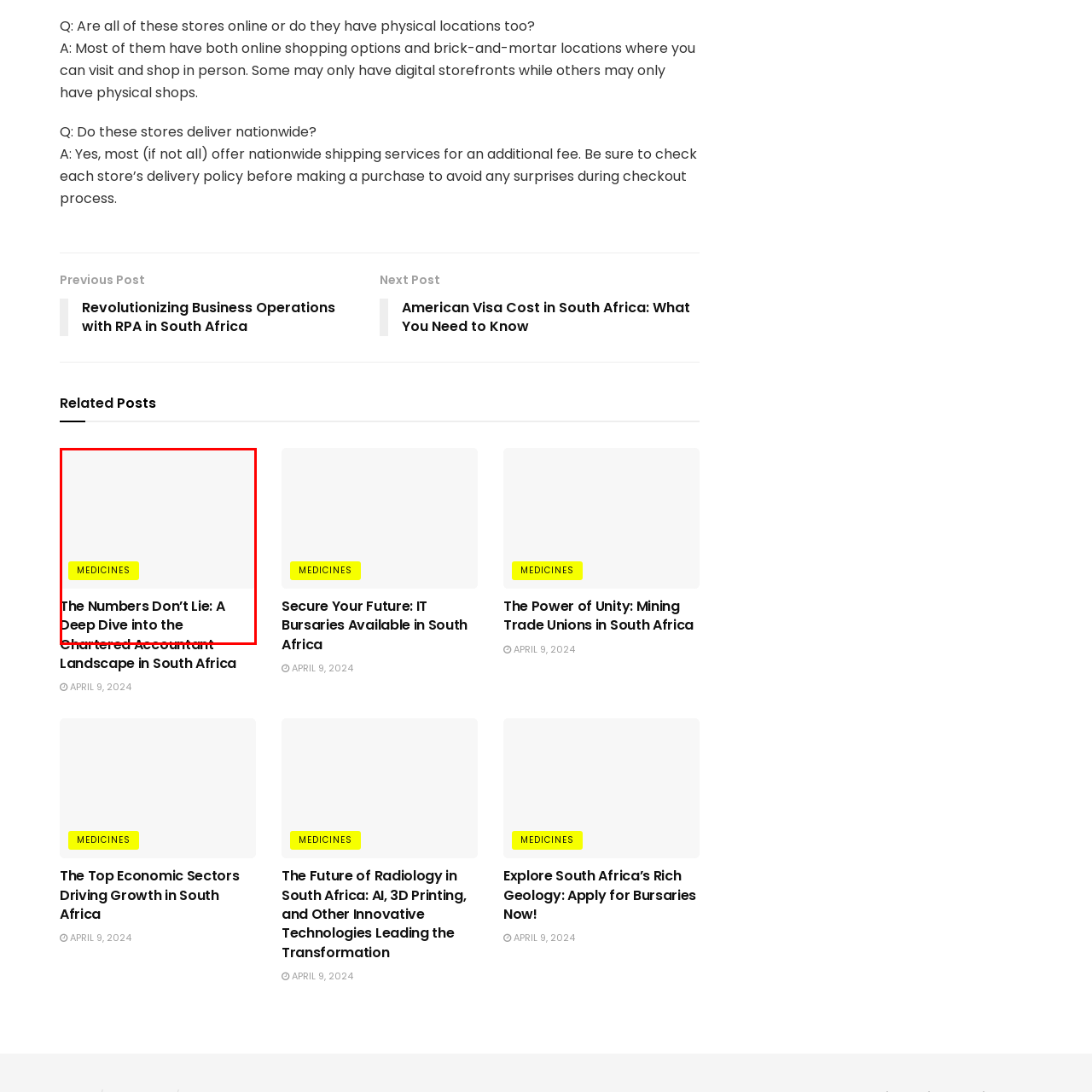What country is the focus of the content?
Review the image marked by the red bounding box and deliver a detailed response to the question.

The content is focused on the chartered accountant landscape in South Africa, as indicated by the heading and the emphasis on vital statistics and insights related to chartered accountants in the country.